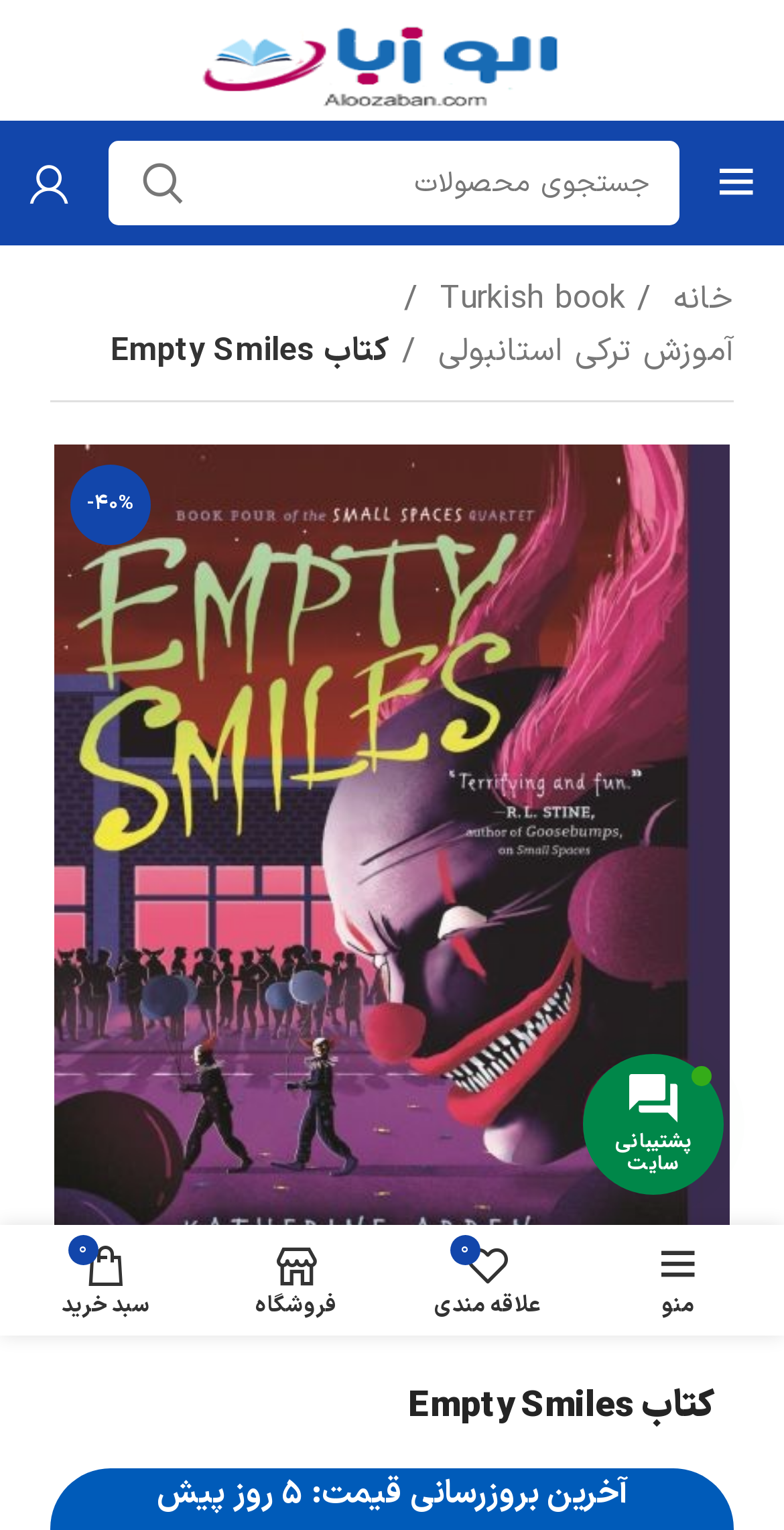Identify and provide the text of the main header on the webpage.

کتاب Empty Smiles